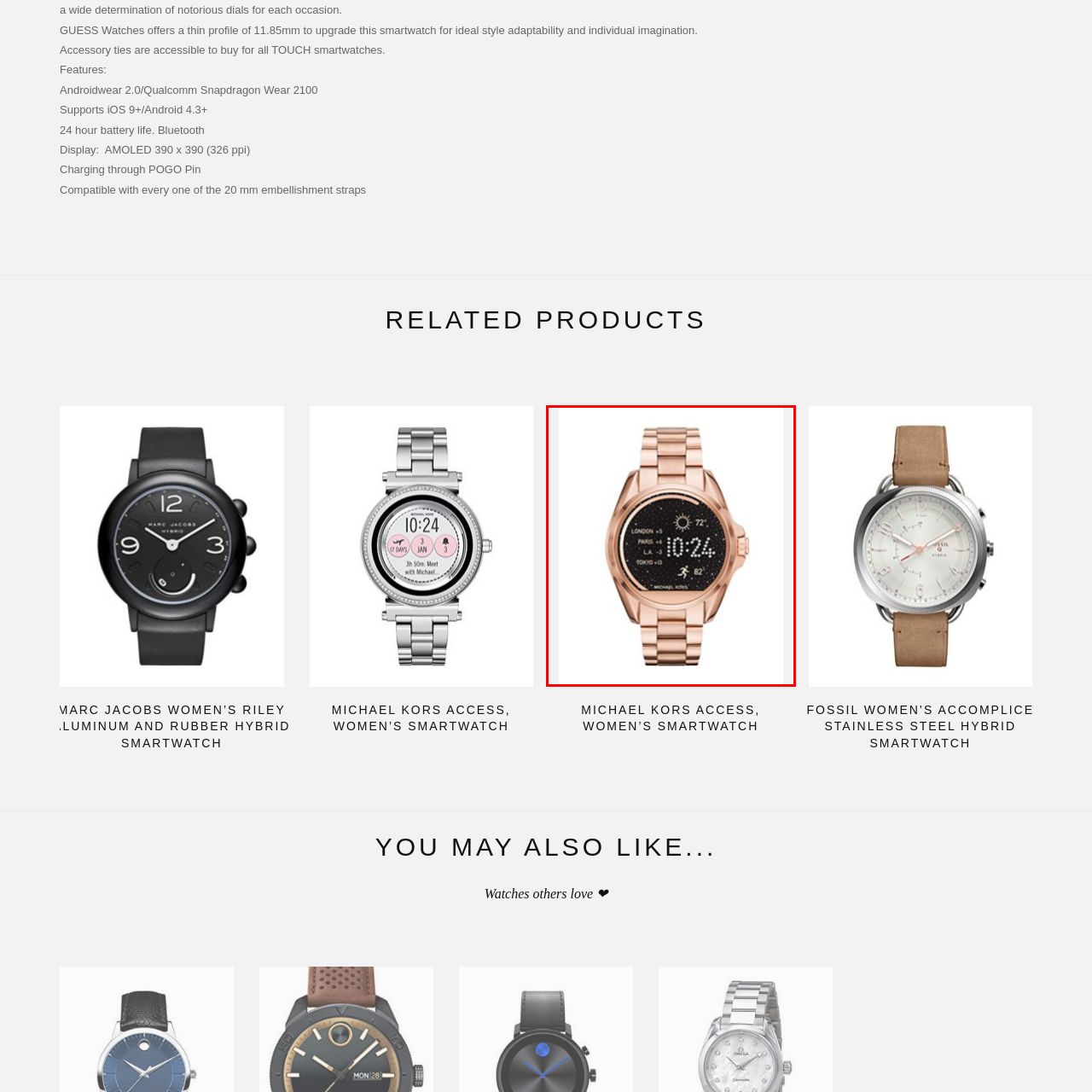Provide an elaborate description of the image marked by the red boundary.

This image showcases the Michael Kors Access Women's Smartwatch, characterized by its elegant rose gold stainless steel design. The watch features a round digital display that prominently shows the time, 10:24, alongside a variety of functionalities including weather updates for cities like London, Paris, LA, and Tokyo, detailed just above the time. This smartwatch combines style with modern technology, making it versatile for both daily wear and special occasions. It is part of a collection that emphasizes personal style and adaptability in smart accessories.